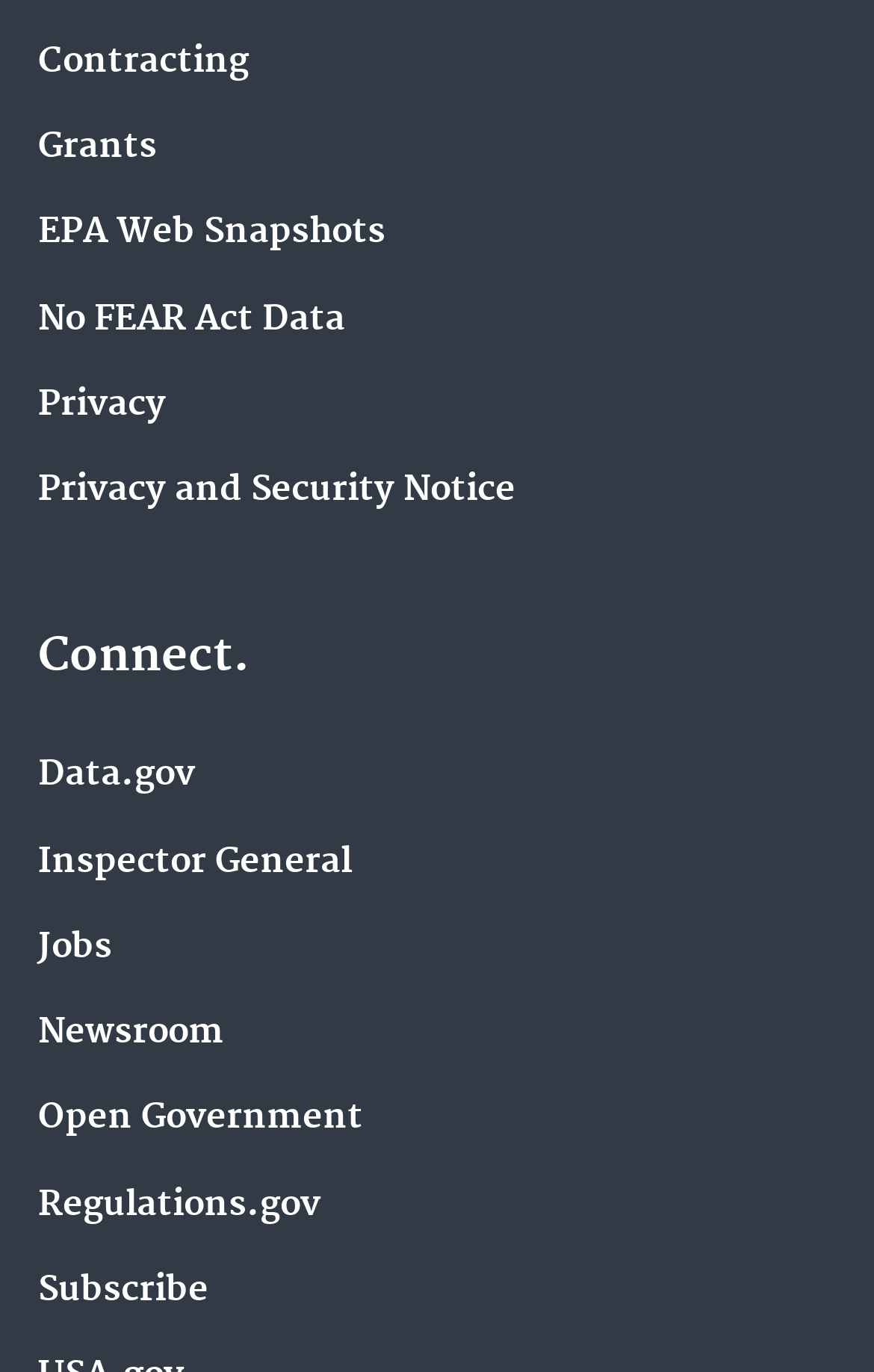Reply to the question below using a single word or brief phrase:
What is the last link on the webpage?

Subscribe